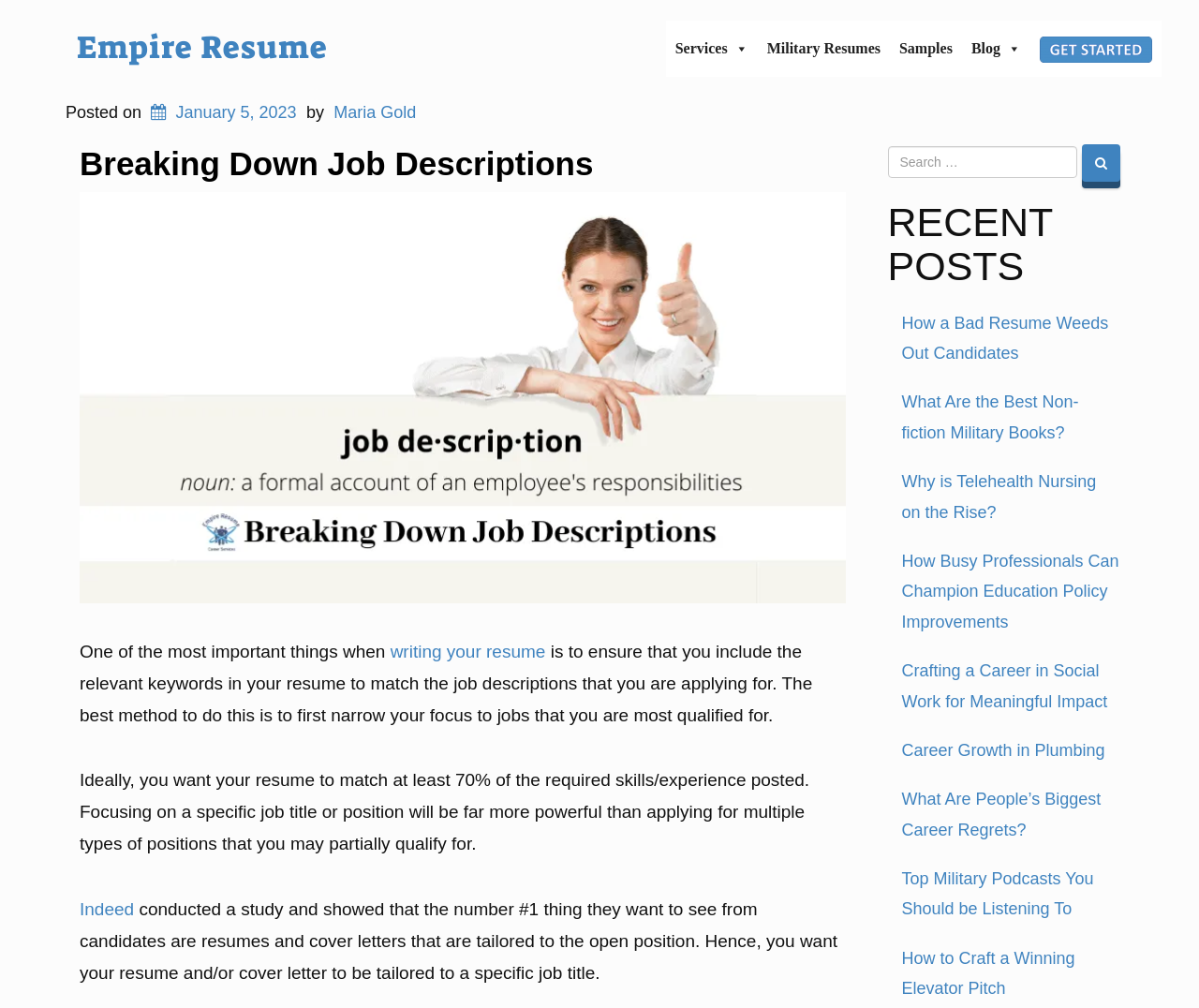Please identify the bounding box coordinates of the element that needs to be clicked to perform the following instruction: "Search for a topic".

[0.74, 0.143, 0.945, 0.18]